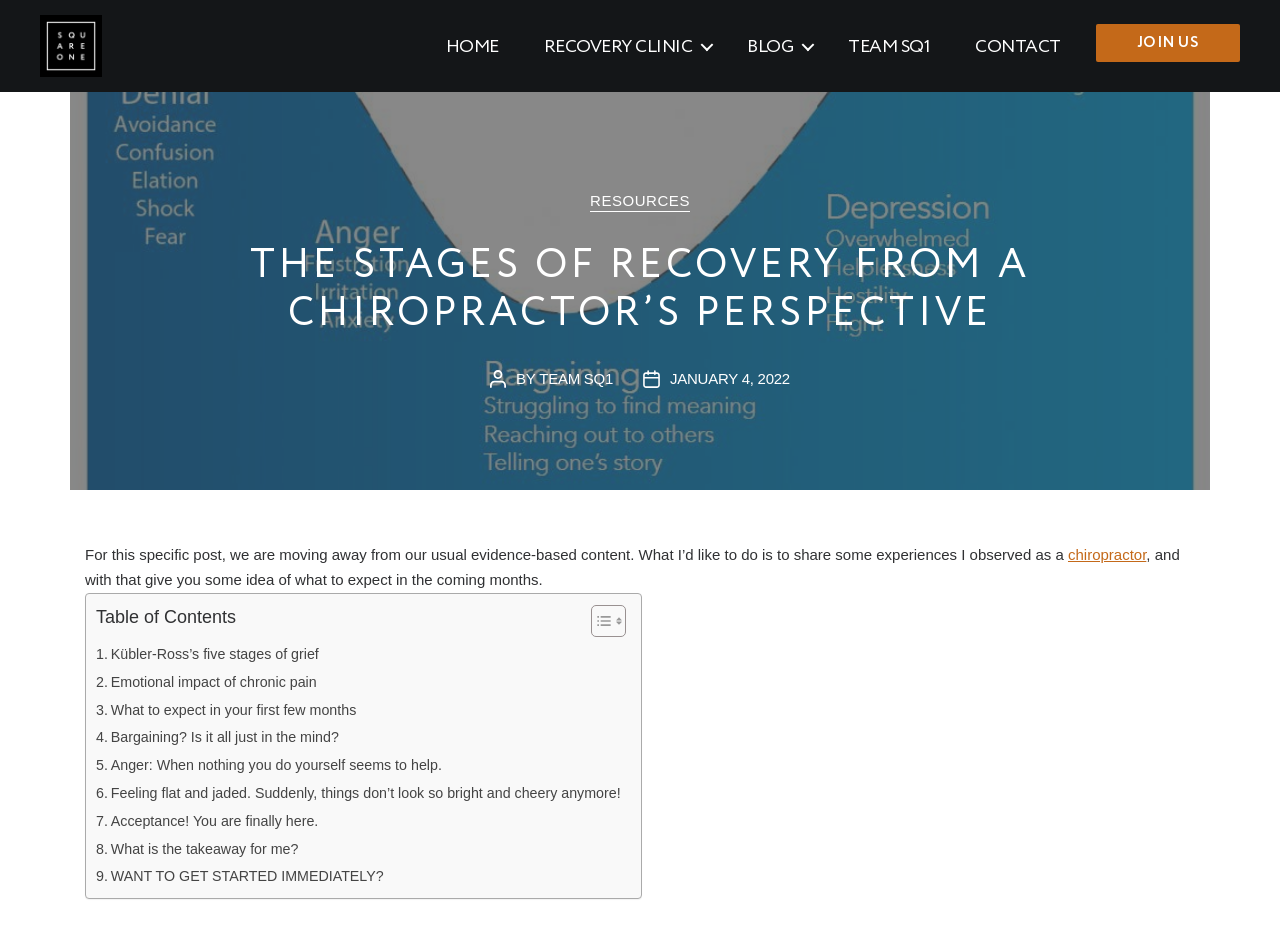From the given element description: "Team SQ1", find the bounding box for the UI element. Provide the coordinates as four float numbers between 0 and 1, in the order [left, top, right, bottom].

[0.421, 0.38, 0.479, 0.398]